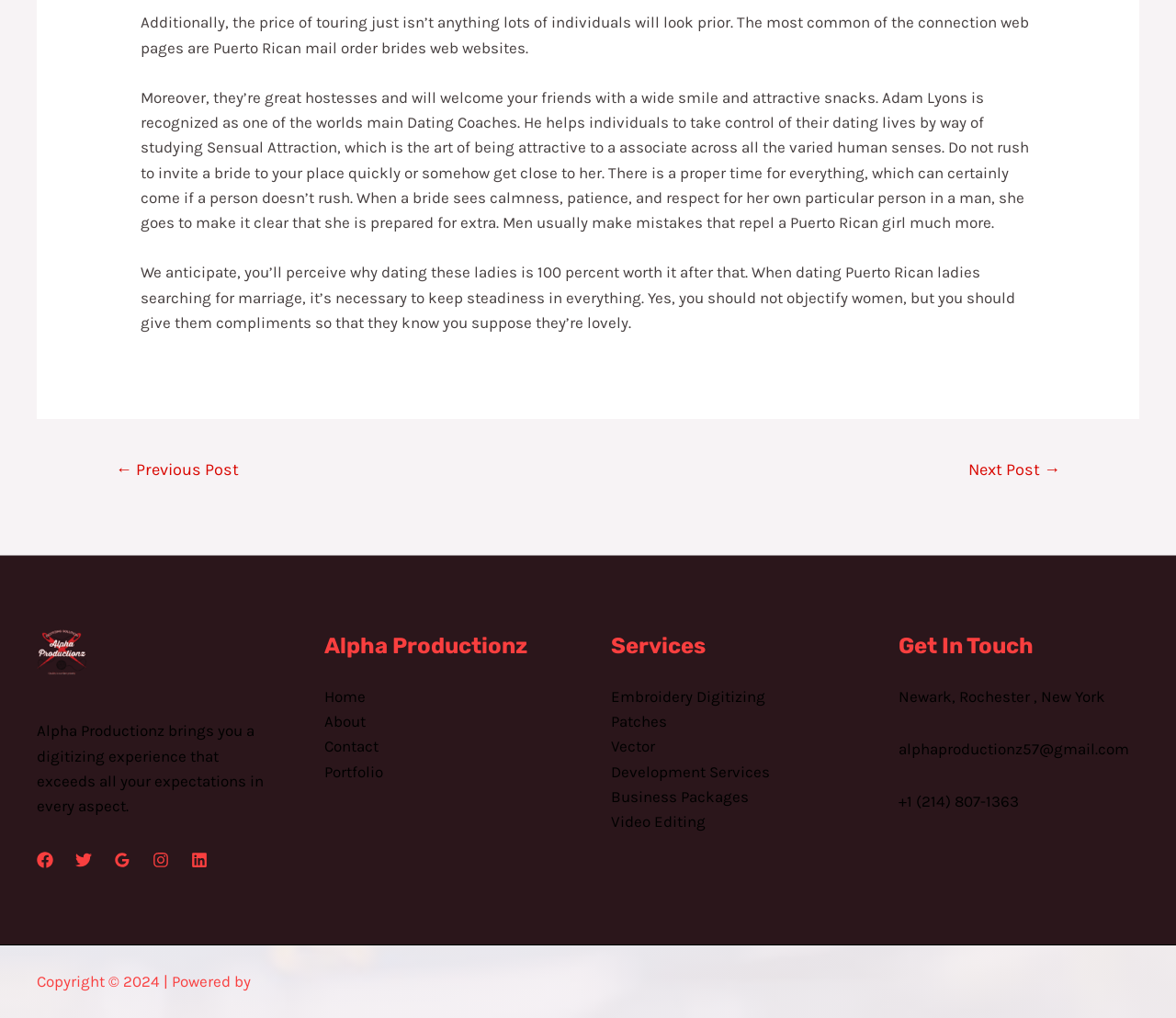What is the location of the company mentioned in the footer?
Answer the question based on the image using a single word or a brief phrase.

Newark, Rochester, New York